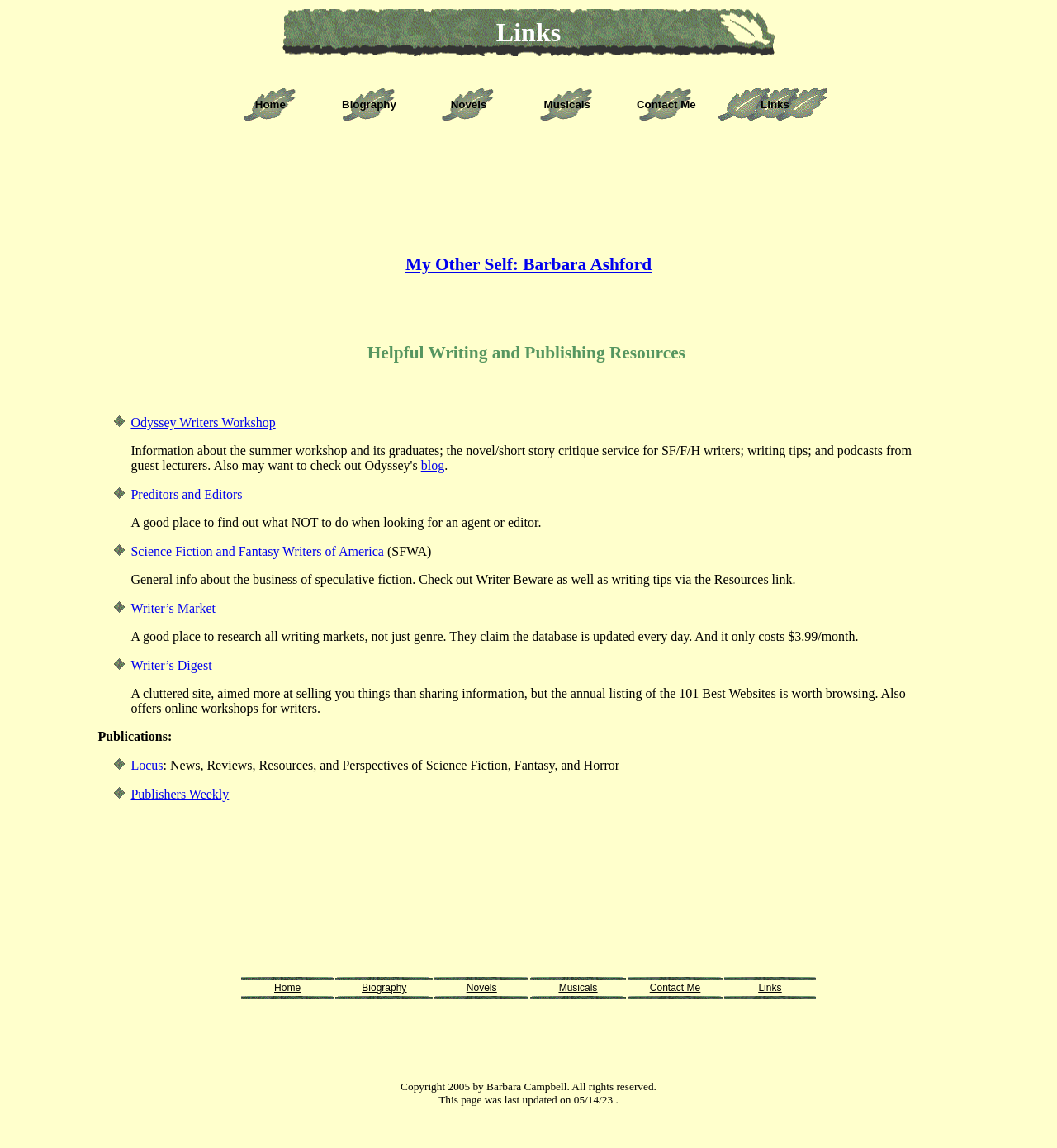Please give a concise answer to this question using a single word or phrase: 
What is the name of the author of this webpage?

Barbara Campbell